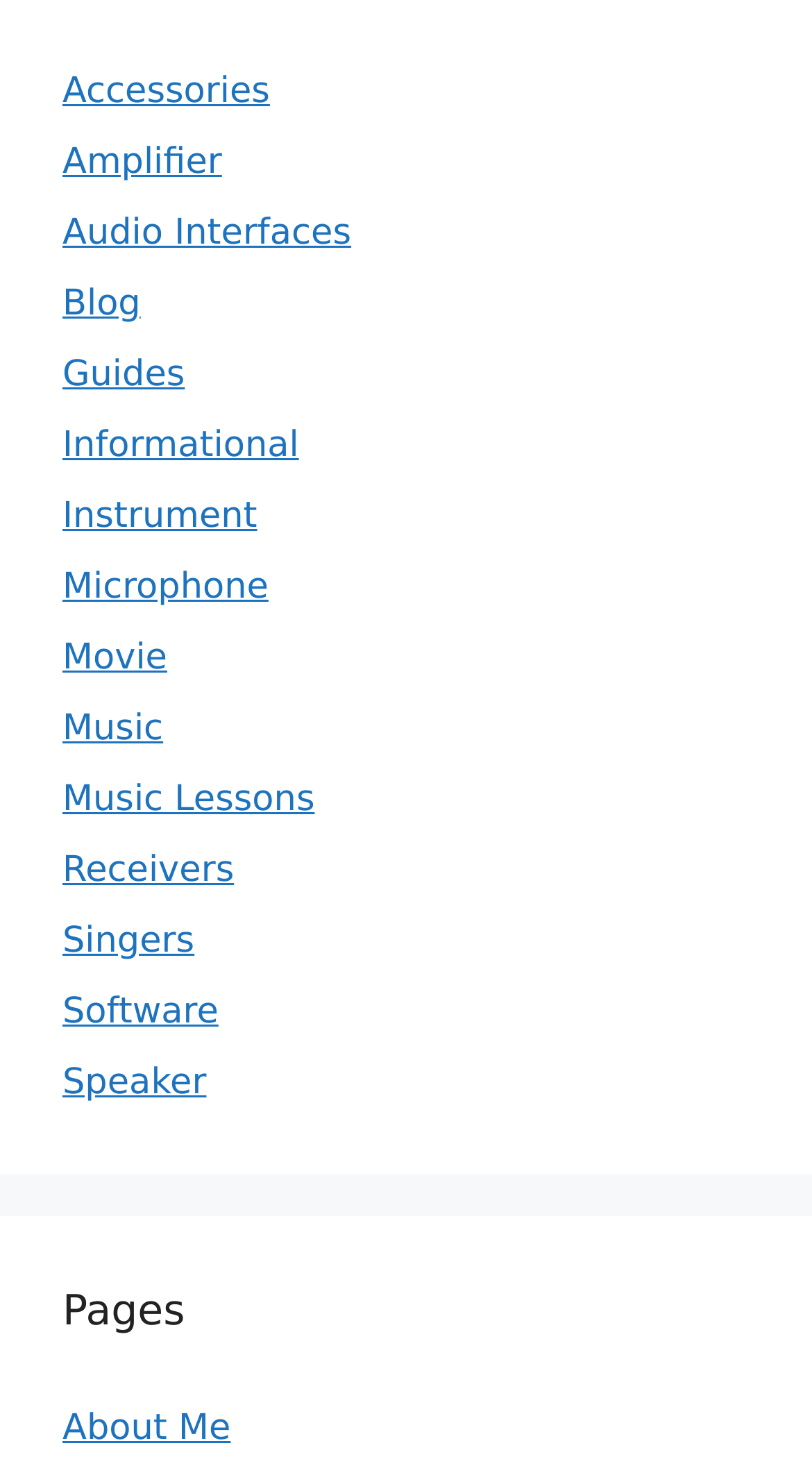Examine the screenshot and answer the question in as much detail as possible: Is there a category related to music lessons on the webpage?

I searched the list of links on the webpage and found a category labeled 'Music Lessons', indicating that there is a category related to music lessons on the webpage.